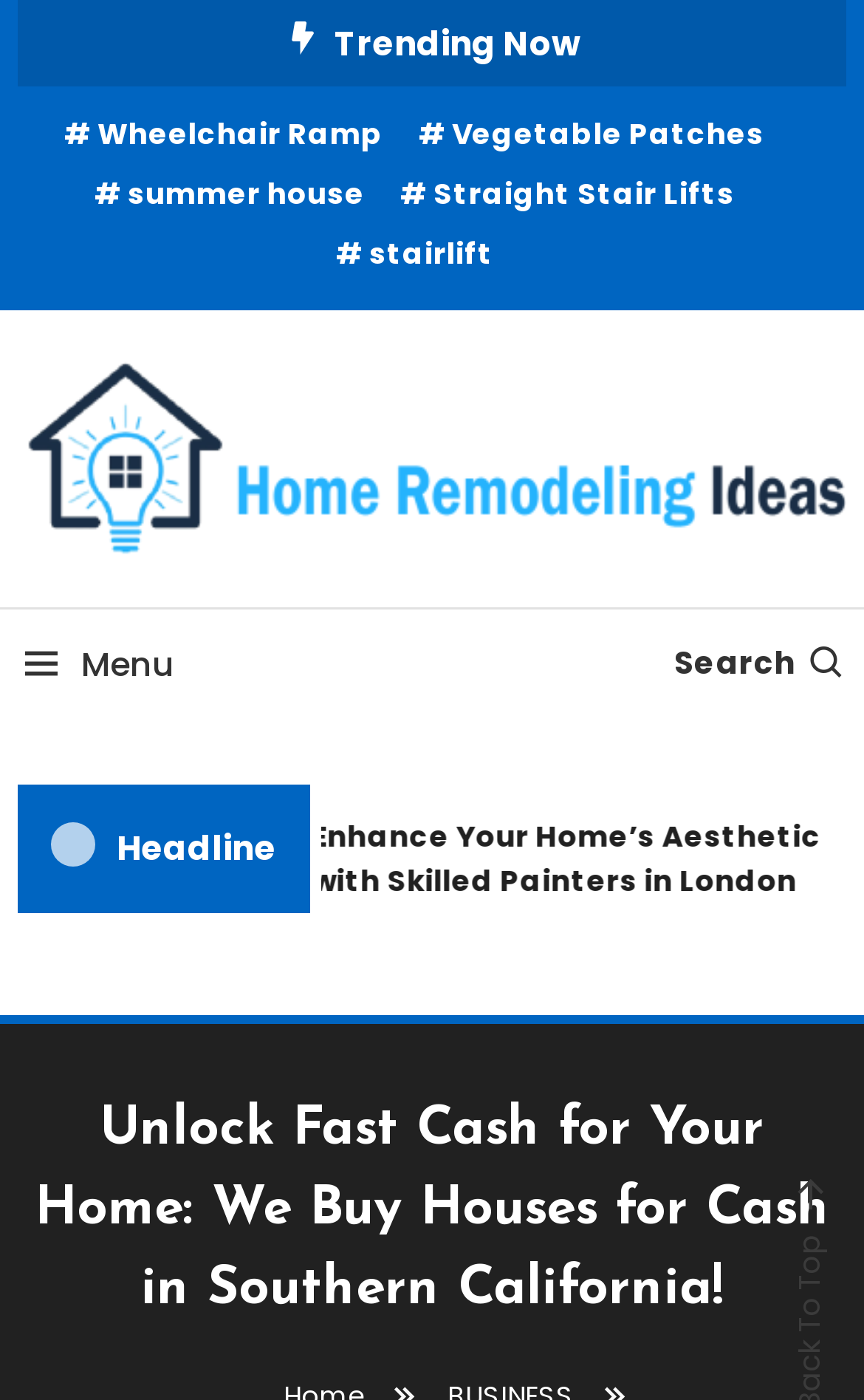What is the topic of the article linked by 'Enhance Your Home’s Aesthetic with Skilled Painters in London'?
We need a detailed and meticulous answer to the question.

The article linked by 'Enhance Your Home’s Aesthetic with Skilled Painters in London' is likely about home painting or decoration, as it specifically mentions skilled painters in London and suggests a focus on enhancing the aesthetic of one's home.